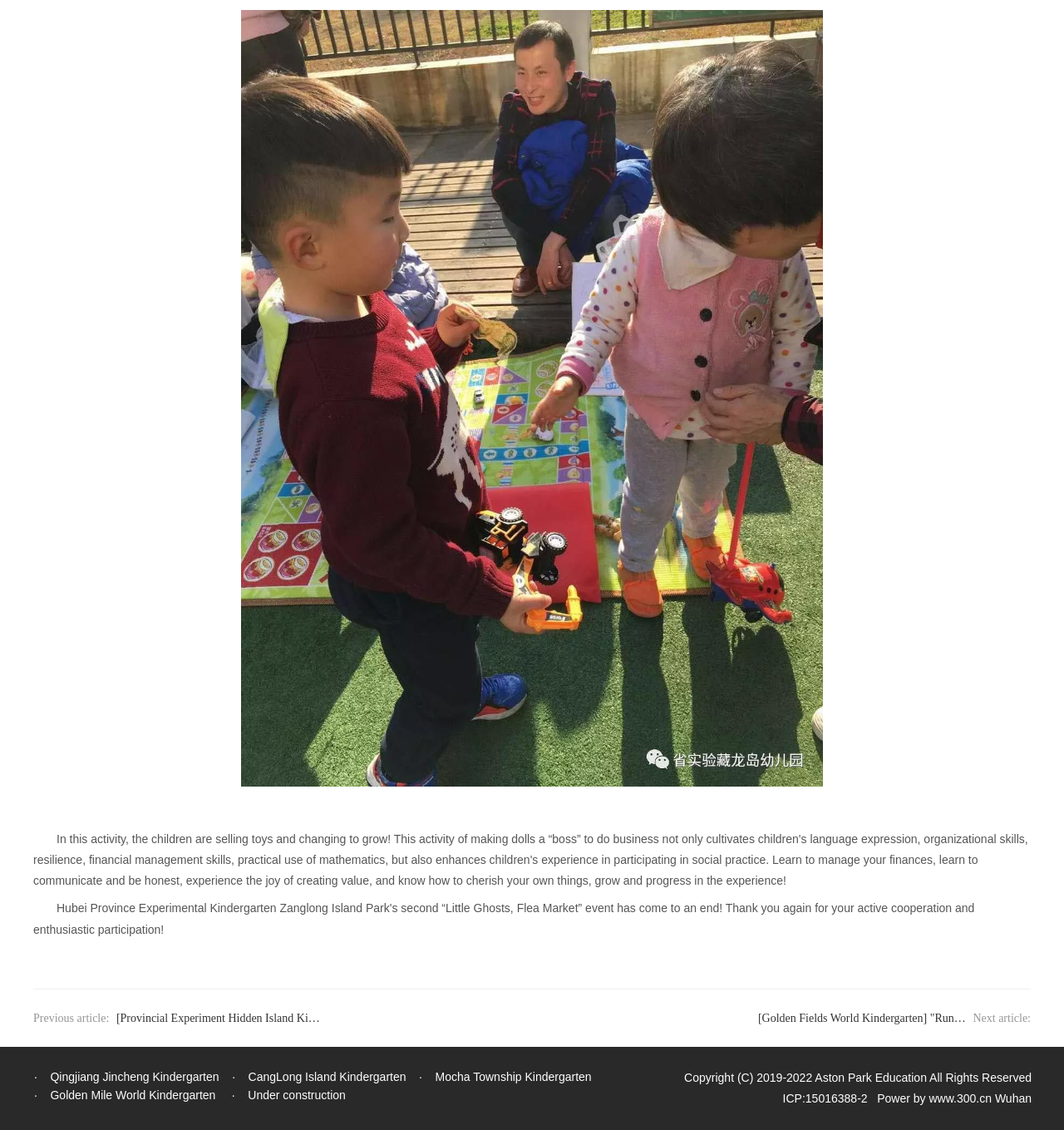What is the name of the kindergarten with the article 'Merry Christmas!'?
Please answer the question with as much detail as possible using the screenshot.

The link with the text '[Provincial Experiment Hidden Island Kindergarten] Merry Christmas!' suggests that the kindergarten with the article 'Merry Christmas!' is Provincial Experiment Hidden Island Kindergarten.